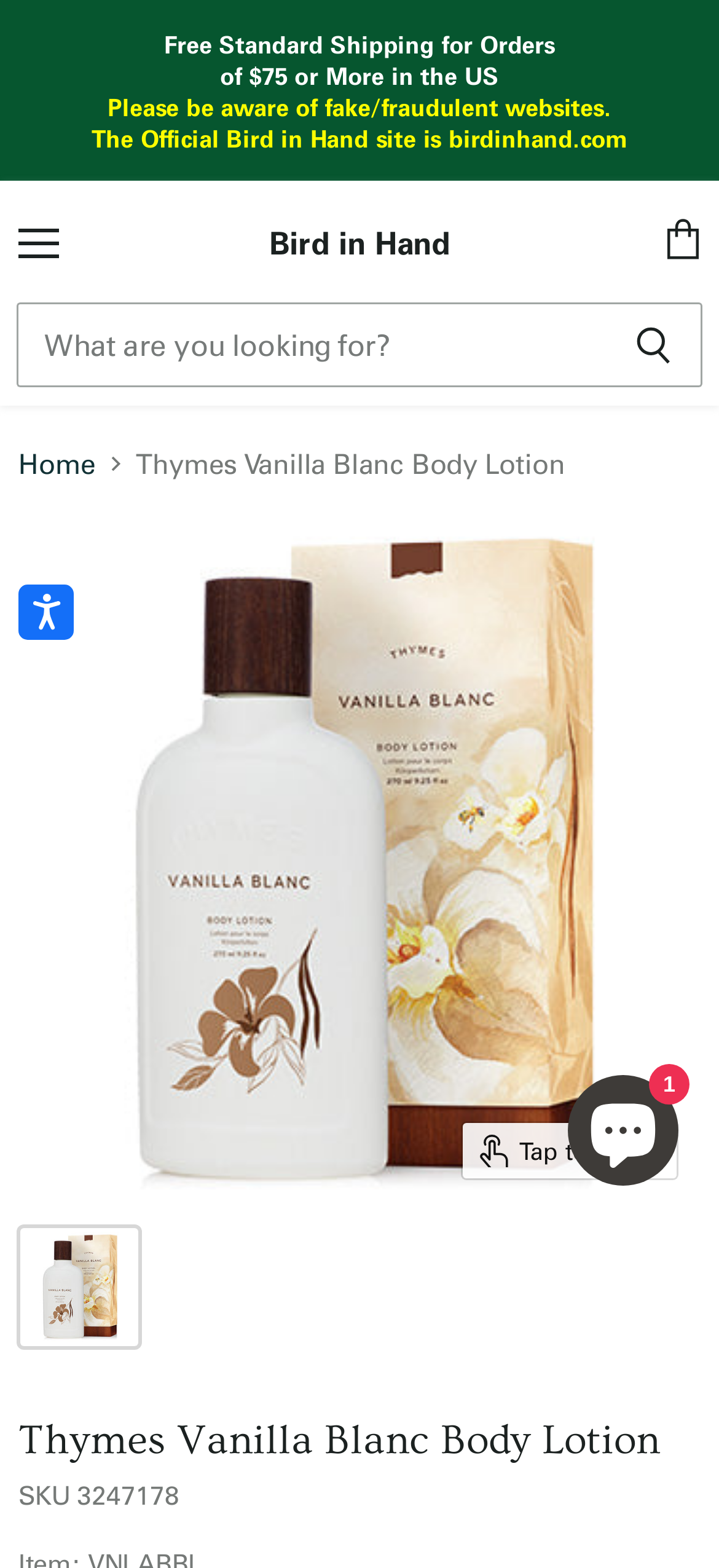Find the bounding box coordinates of the element to click in order to complete the given instruction: "Search for a product."

[0.023, 0.193, 0.977, 0.247]